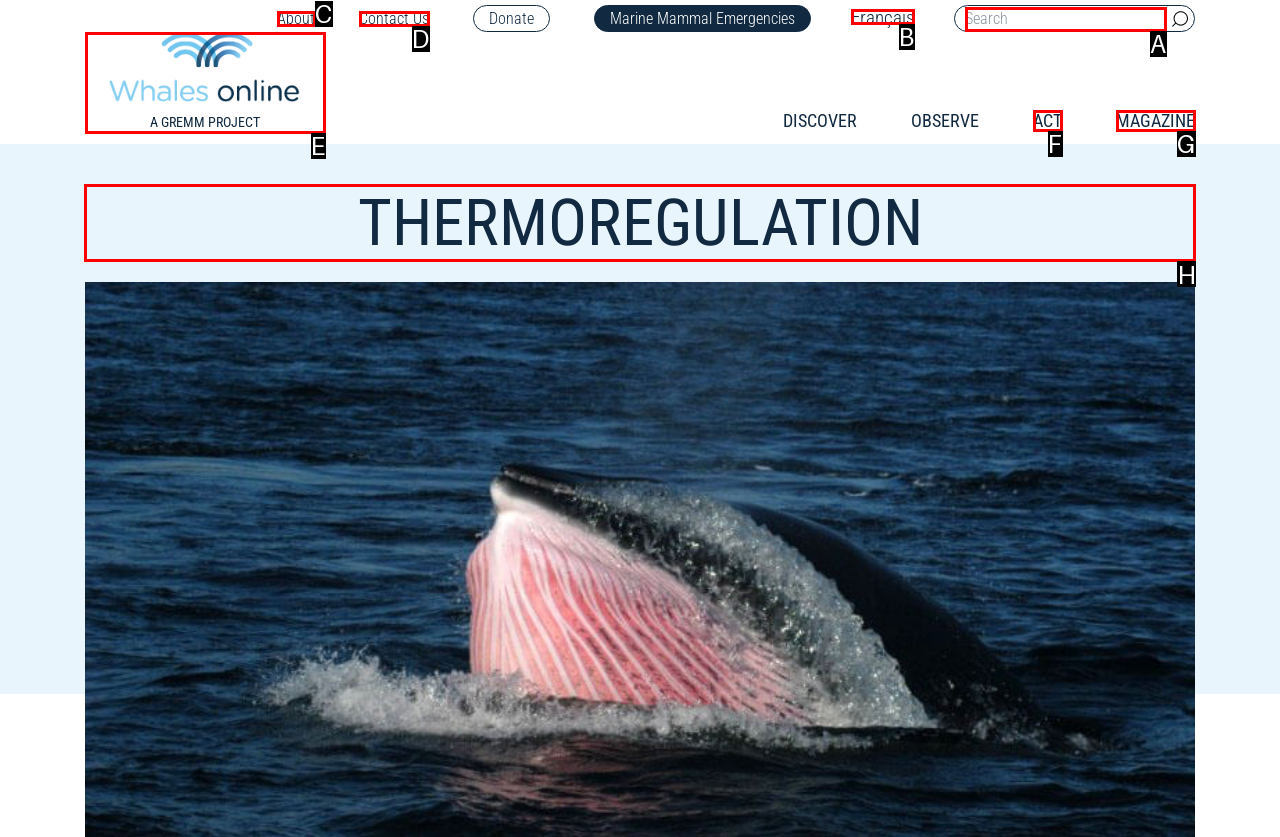Indicate the letter of the UI element that should be clicked to accomplish the task: learn about thermoregulation. Answer with the letter only.

H